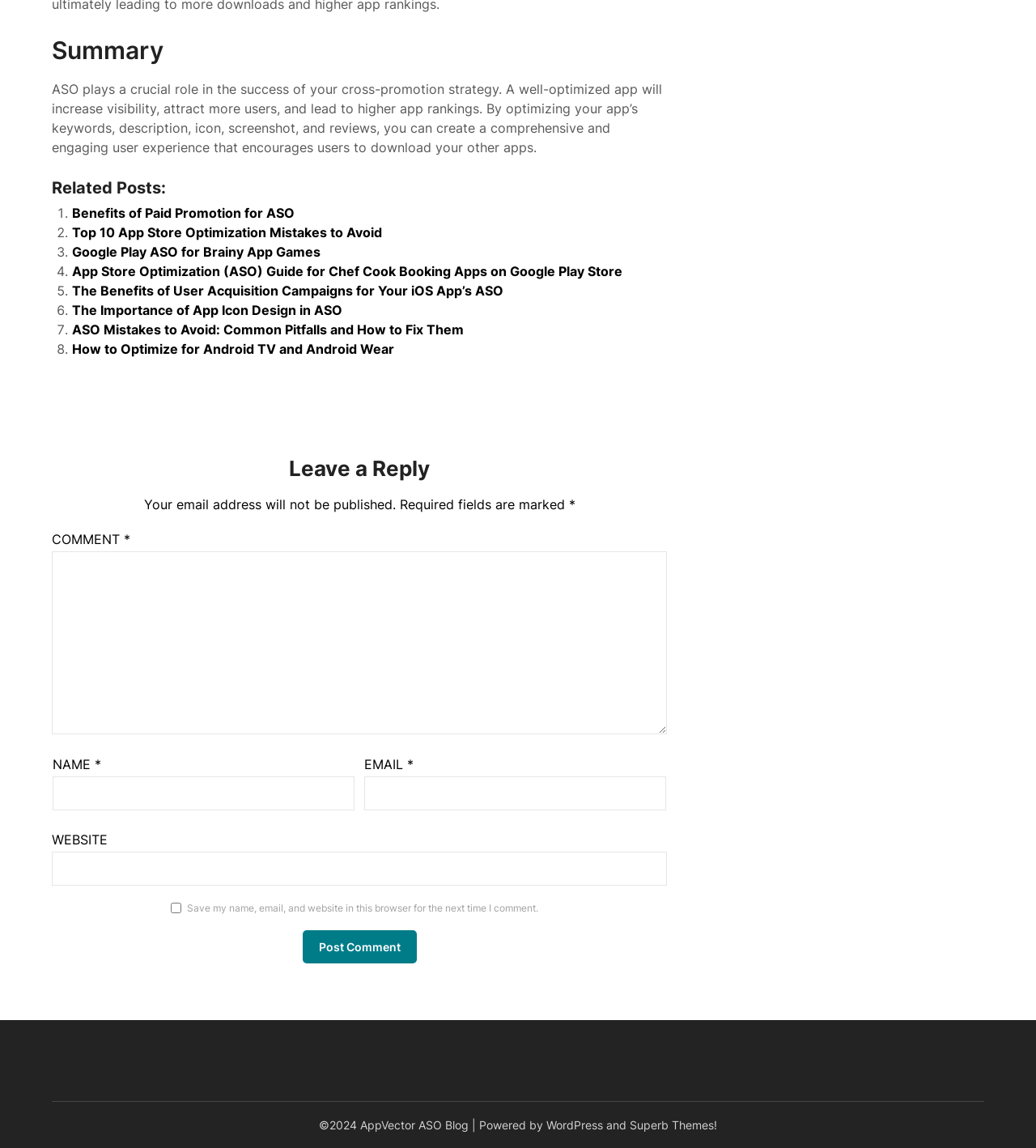Locate the bounding box coordinates of the region to be clicked to comply with the following instruction: "Click the 'Benefits of Paid Promotion for ASO' link". The coordinates must be four float numbers between 0 and 1, in the form [left, top, right, bottom].

[0.07, 0.178, 0.284, 0.192]